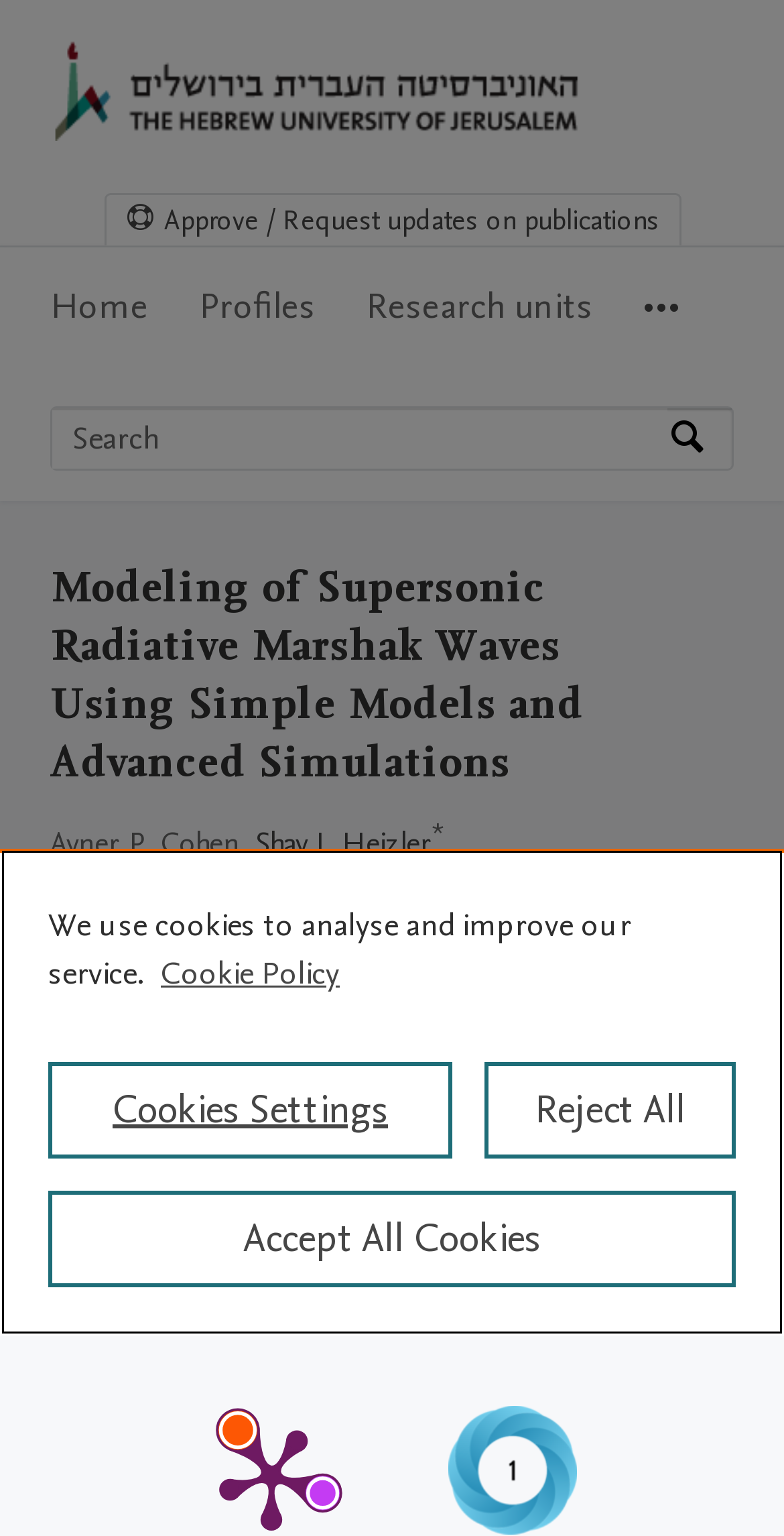Describe every aspect of the webpage comprehensively.

The webpage is about a research article titled "Modeling of Supersonic Radiative Marshak Waves Using Simple Models and Advanced Simulations" from The Hebrew University of Jerusalem. At the top, there are three "Skip to" links, followed by the university's logo and a link to the university's homepage. Below this, there is a navigation menu with five items: Home, Profiles, Research units, and More navigation options.

On the left side, there is a search bar with a label "Search by expertise, name or affiliation" and a search button. Below the search bar, there is a heading with the article title, followed by the authors' names, Avner P. Cohen and Shay I. Heizler, with a corresponding author indicator. 

The article's metadata is presented in a structured format, including the research output type, contribution to journal, and article type. There is also information about the article's peer-review status and citation count, with a Scopus citation count of 13. Additionally, there is an image indicating that the article has an Altmetric score of 1.

At the bottom of the page, there is a cookie banner with a privacy alert dialog. The dialog provides information about the use of cookies, a link to more information about privacy, and buttons to configure cookie settings, reject all cookies, or accept all cookies.